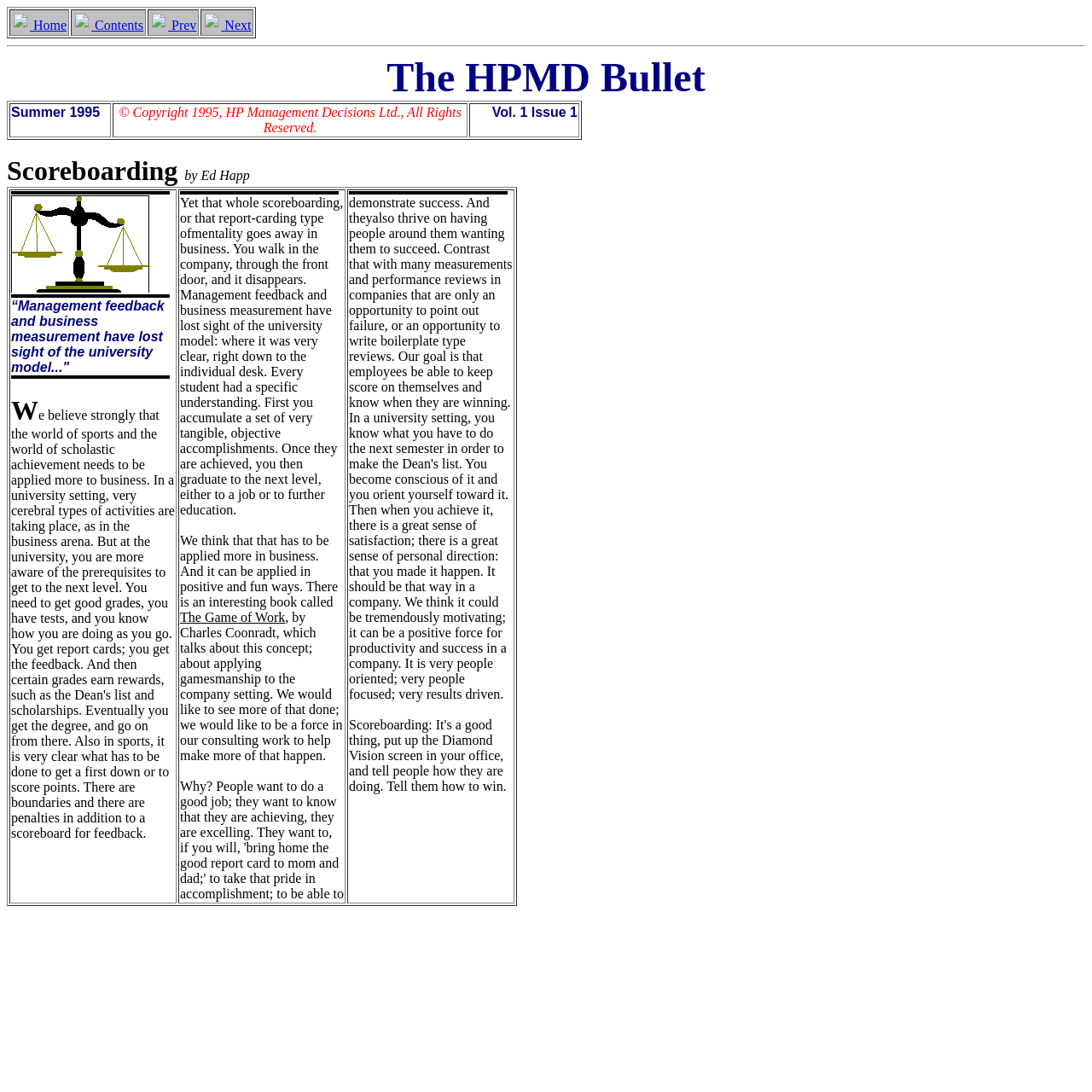What is the main topic of this newsletter?
Relying on the image, give a concise answer in one word or a brief phrase.

Scoreboarding